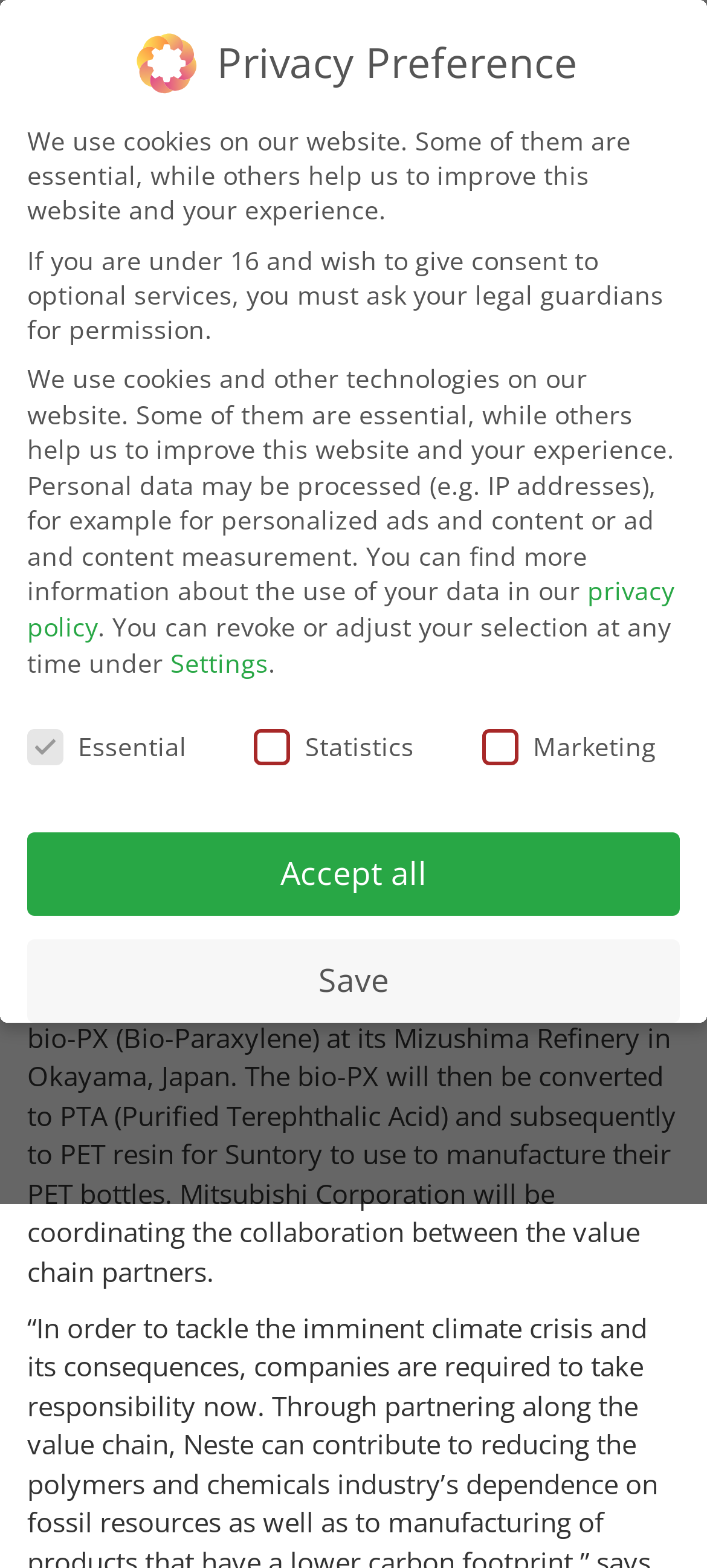What is the name of the refinery mentioned?
Please answer the question with a detailed and comprehensive explanation.

I found this answer by reading the text in the StaticText element with bounding box coordinates [0.038, 0.6, 0.956, 0.822], which mentions 'ENEOS will use bio-intermediates based on Neste RE to produce bio-PX (Bio-Paraxylene) at its Mizushima Refinery in Okayama, Japan'.